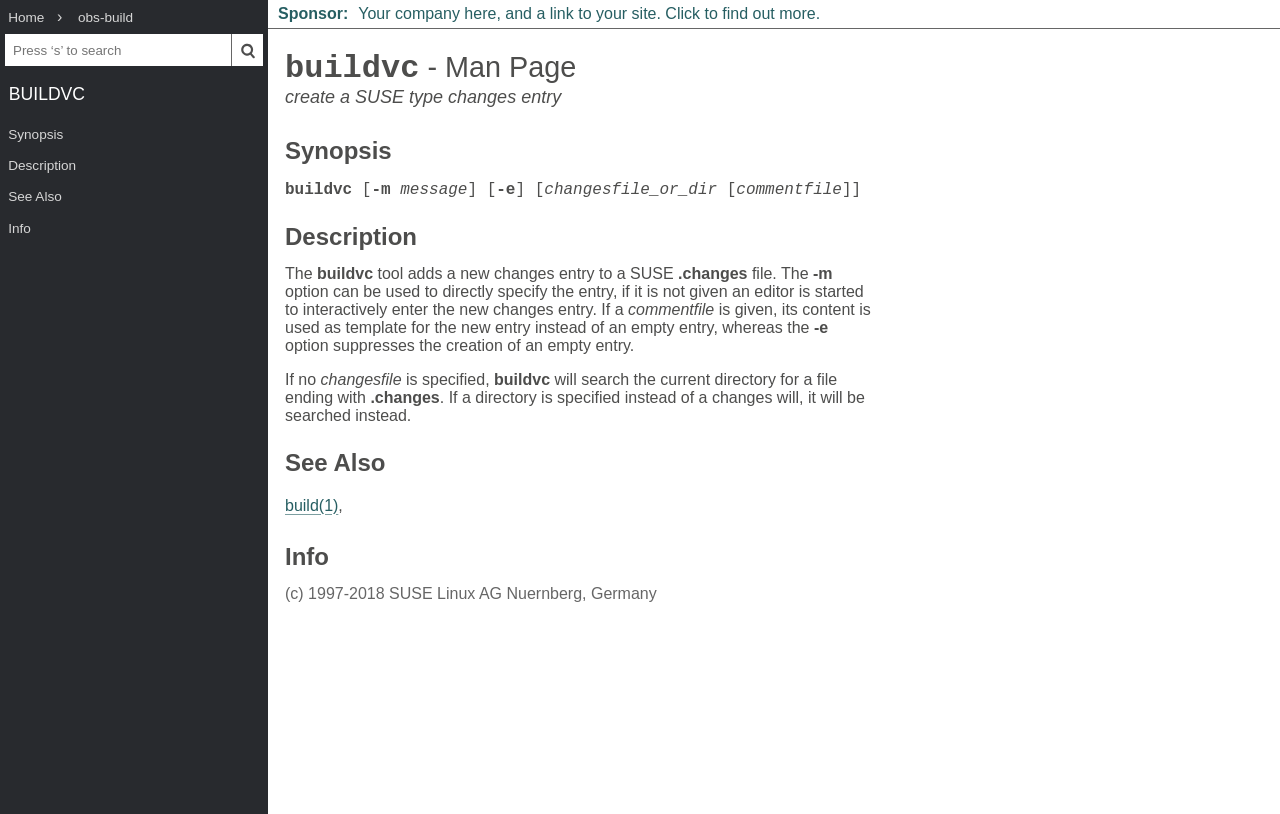Find the bounding box coordinates of the clickable region needed to perform the following instruction: "Read buildvc description". The coordinates should be provided as four float numbers between 0 and 1, i.e., [left, top, right, bottom].

[0.0, 0.184, 0.209, 0.223]